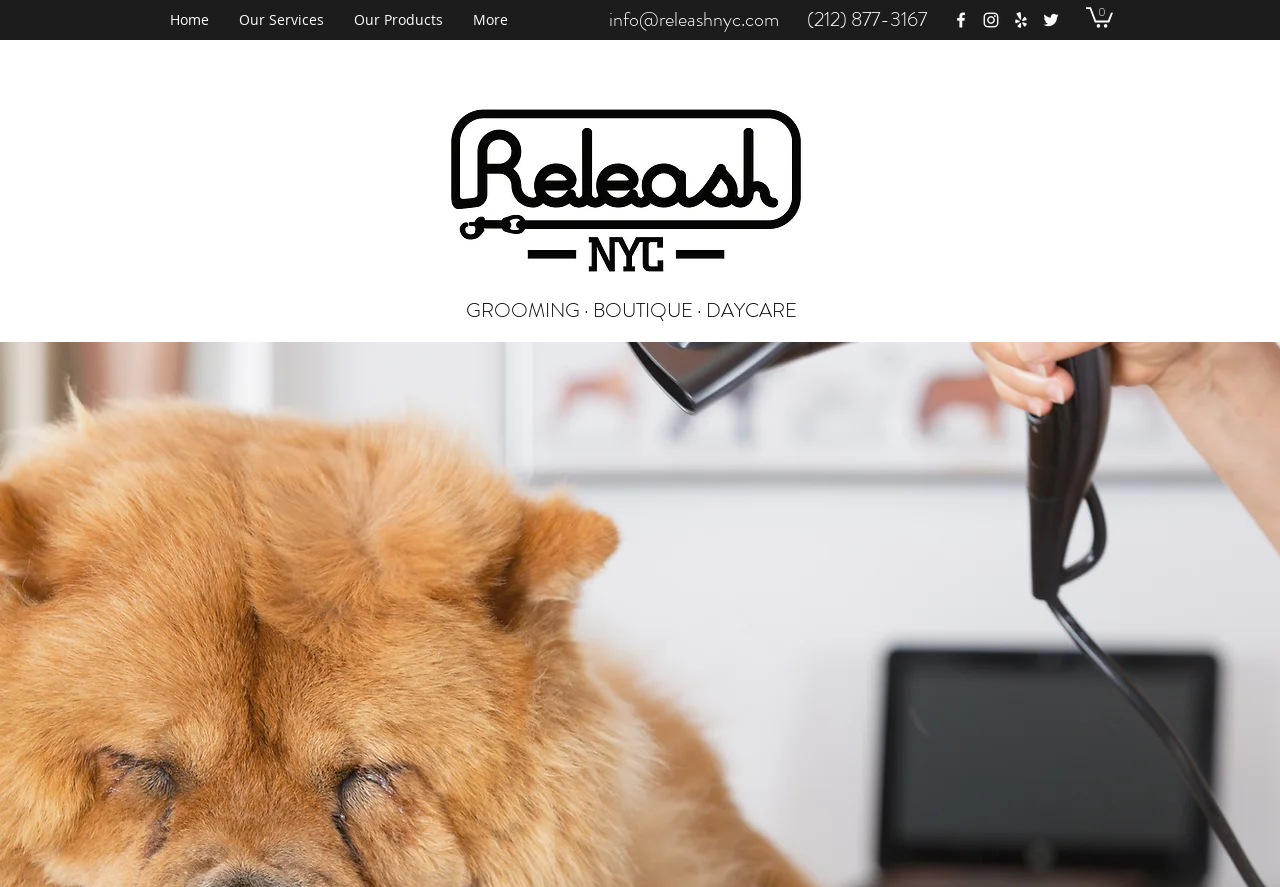Locate the bounding box coordinates of the clickable region to complete the following instruction: "Visit our Facebook page."

[0.743, 0.011, 0.759, 0.034]